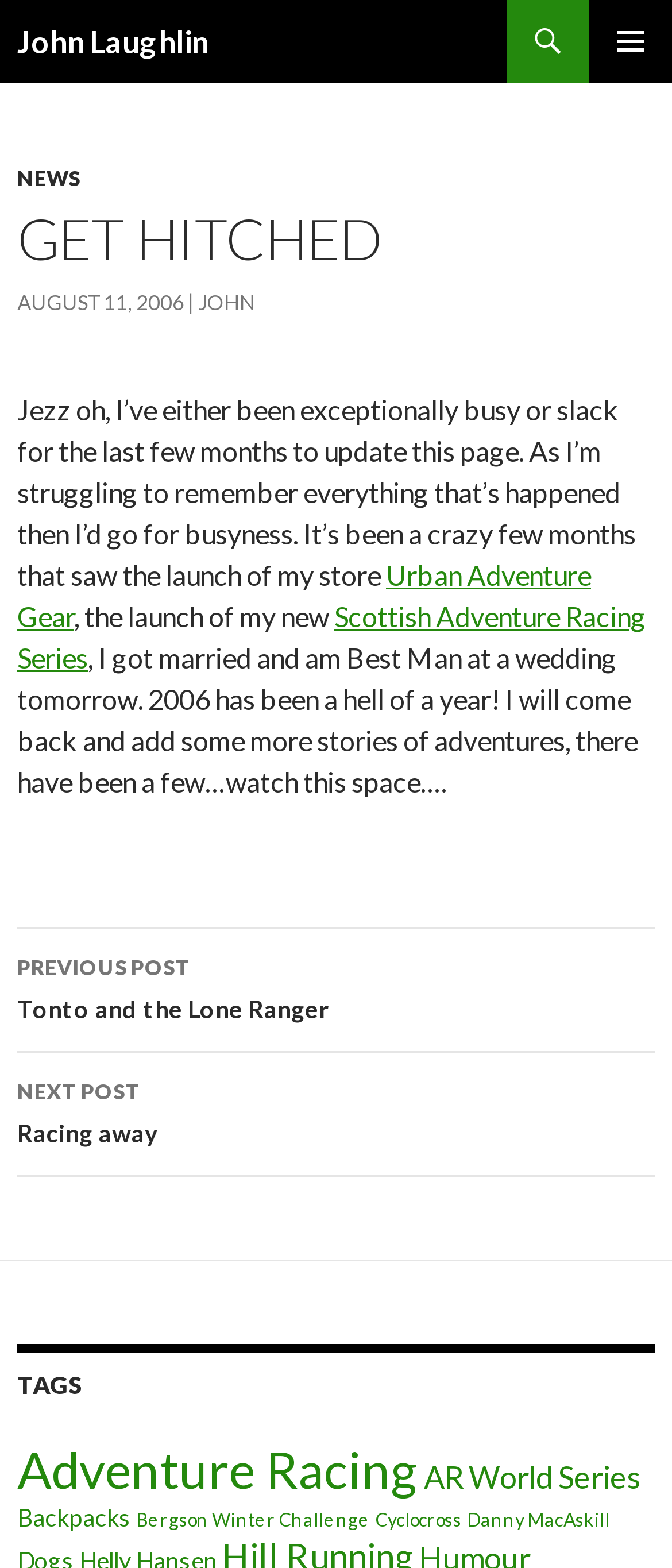Predict the bounding box coordinates for the UI element described as: "Scottish Adventure Racing Series". The coordinates should be four float numbers between 0 and 1, presented as [left, top, right, bottom].

[0.026, 0.382, 0.962, 0.43]